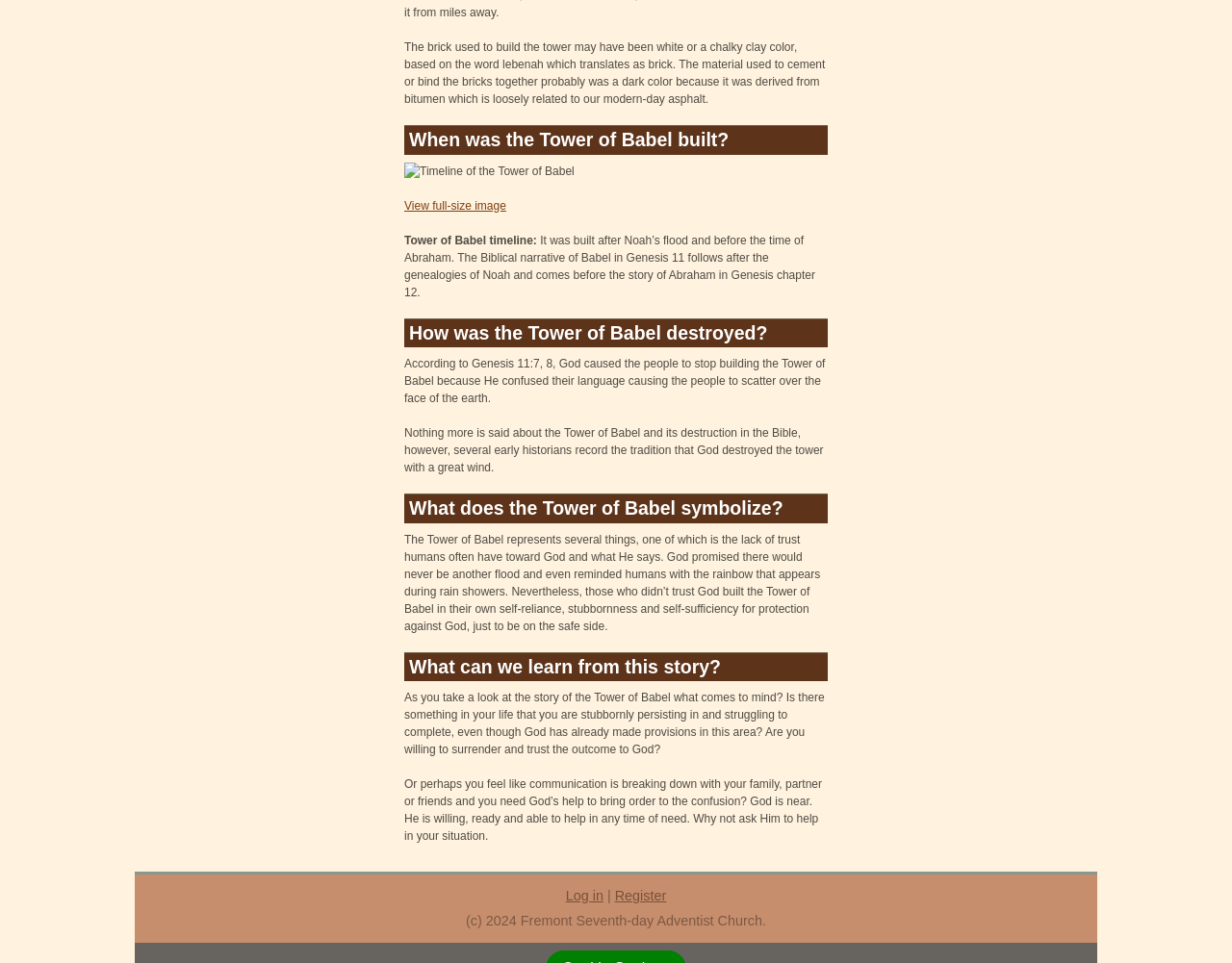Please analyze the image and give a detailed answer to the question:
What is the purpose of the Tower of Babel?

According to the webpage, the Tower of Babel was built by humans in their own self-reliance, stubbornness, and self-sufficiency for protection against God, just to be on the safe side, despite God's promise that there would never be another flood.